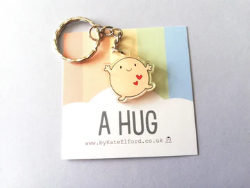Craft a detailed explanation of the image.

This charming image features a cute keyring shaped like a joyful blob with a smiling face and tiny red hearts, promoting a sense of warmth and friendship. Attached to a sturdy keychain, the keyring is set against a vibrant pastel background showcasing soft colors in stripes. Below the image of the keyring, the words "A HUG" are prominently displayed in a bold, modern font, emphasizing its affectionate theme. This delightful piece is designed by Kate Elford and is perfect as a thoughtful gift or a cheerful accessory, serving as a daily reminder of kindness and support.